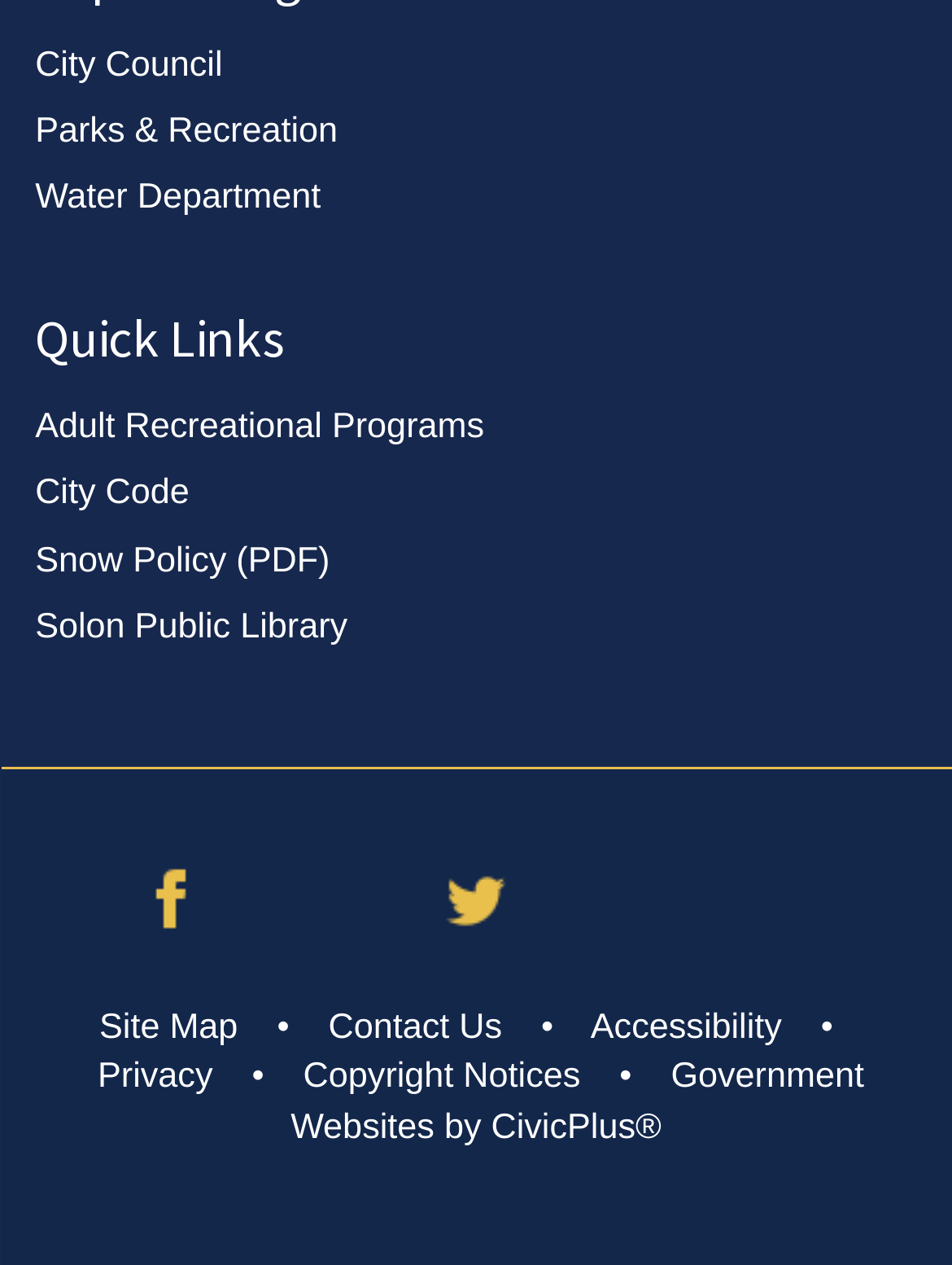Respond to the question below with a single word or phrase: What is the last link in the Quick Links section?

Solon Public Library